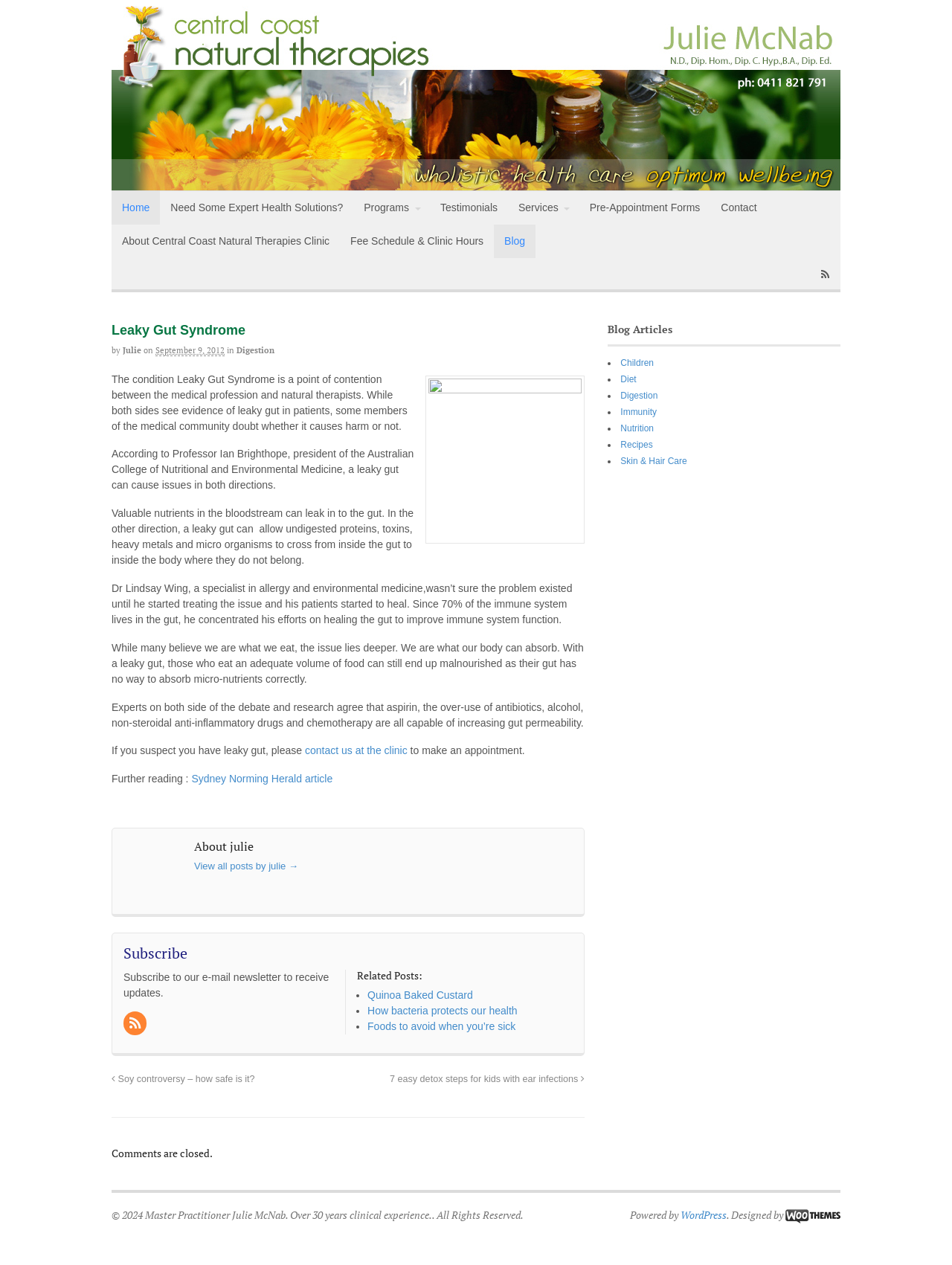Locate the bounding box coordinates of the item that should be clicked to fulfill the instruction: "Subscribe to the e-mail newsletter".

[0.13, 0.768, 0.345, 0.789]